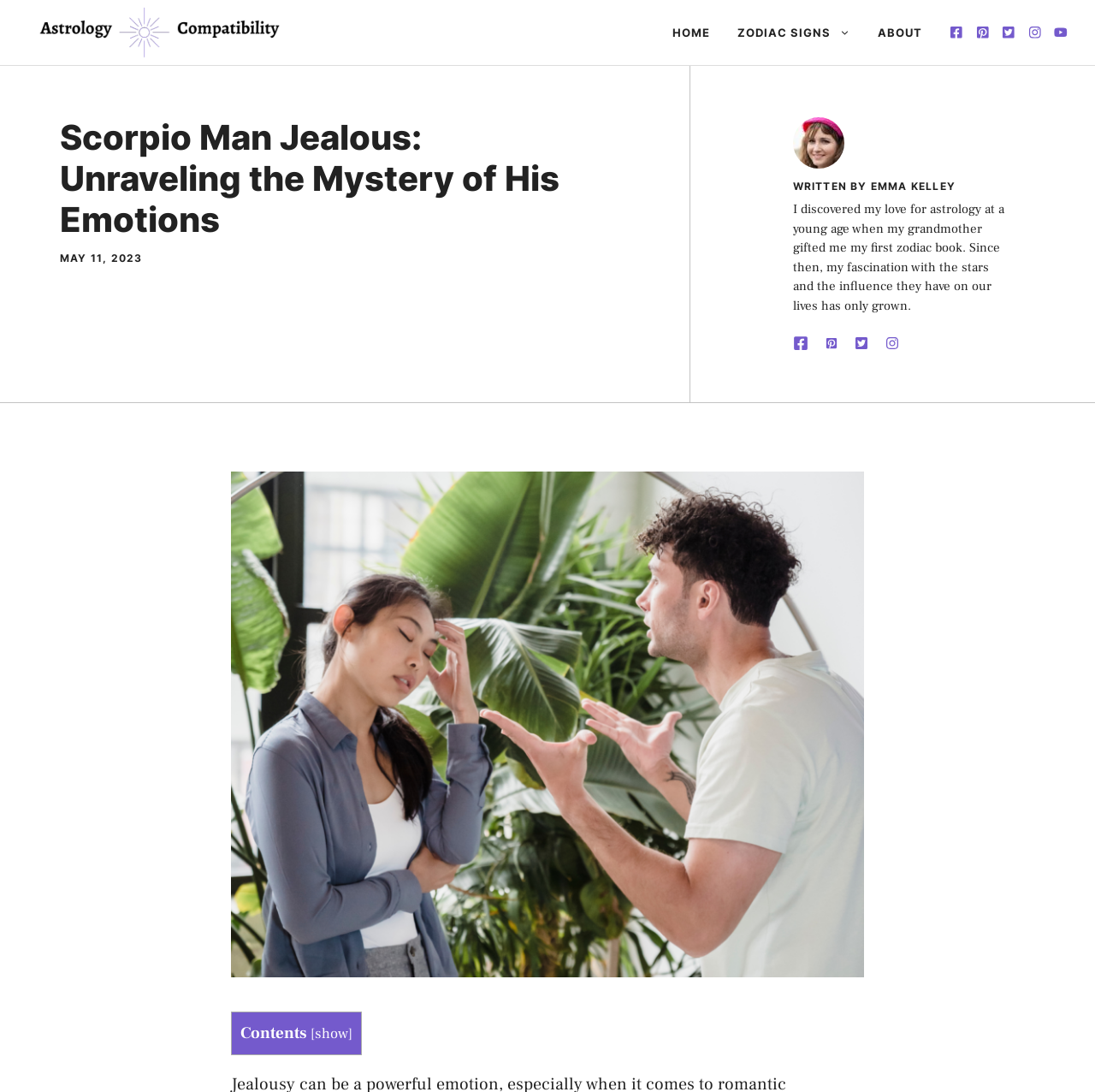Given the element description: "Home", predict the bounding box coordinates of the UI element it refers to, using four float numbers between 0 and 1, i.e., [left, top, right, bottom].

[0.602, 0.006, 0.661, 0.053]